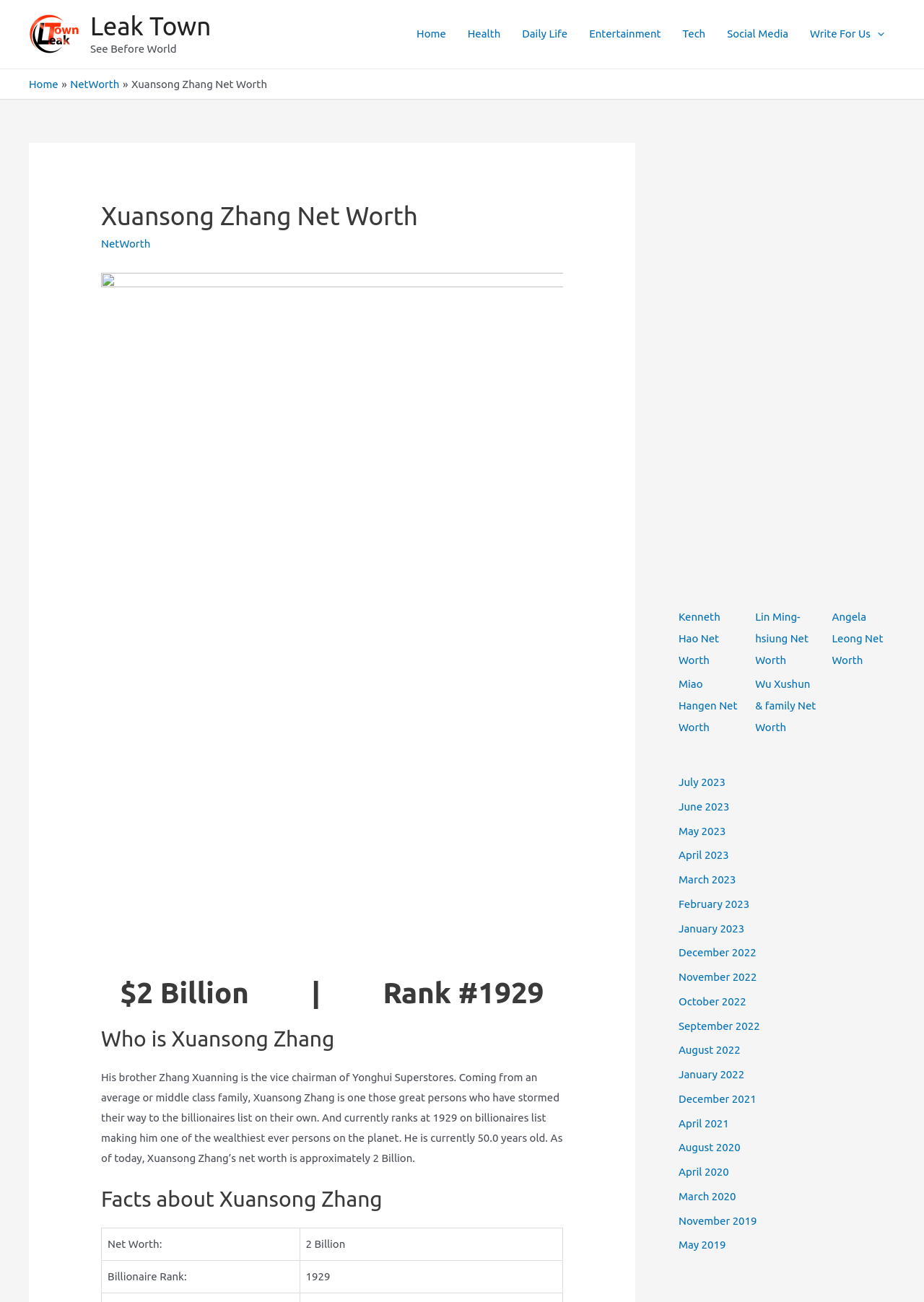Please identify the bounding box coordinates of the element's region that should be clicked to execute the following instruction: "Read about Xuansong Zhang's biography". The bounding box coordinates must be four float numbers between 0 and 1, i.e., [left, top, right, bottom].

[0.109, 0.823, 0.609, 0.894]